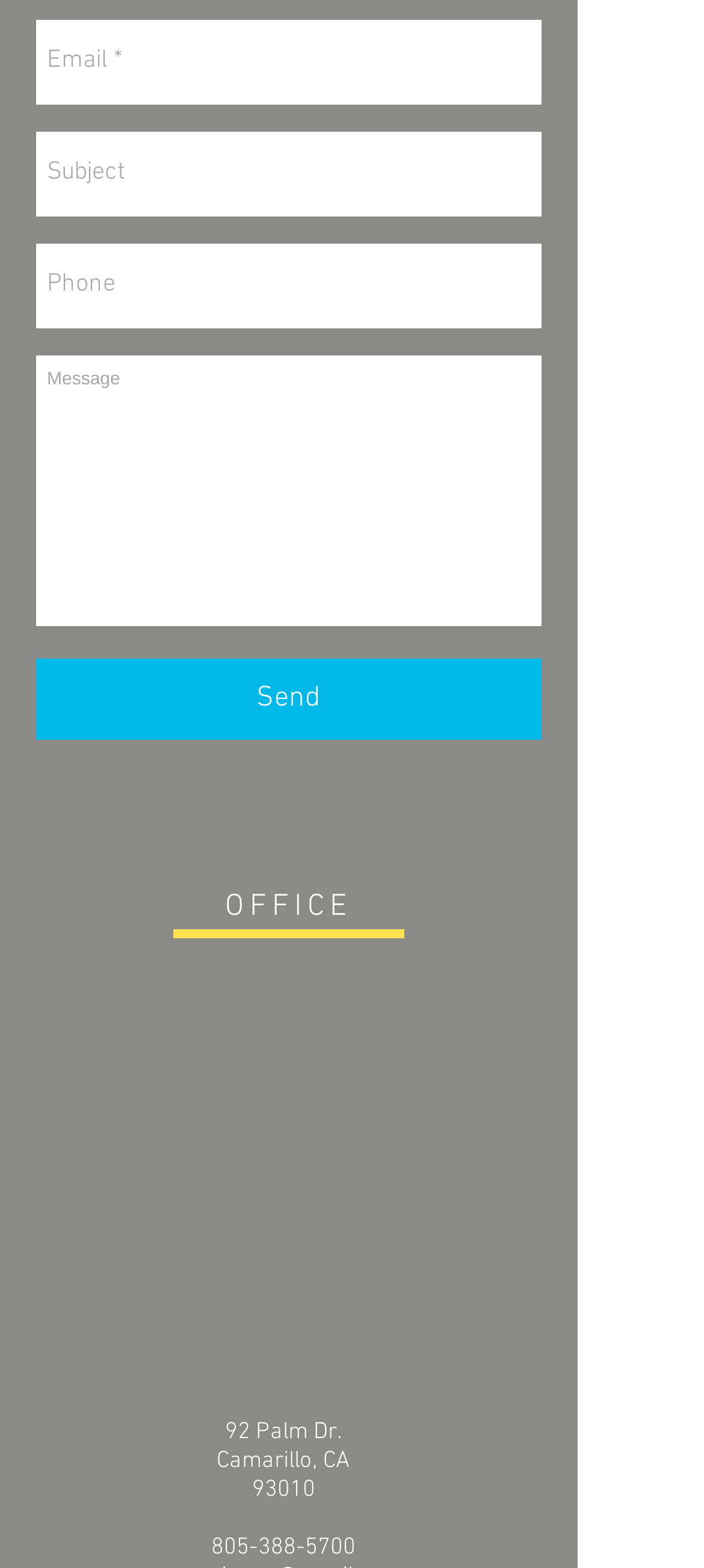What is the address of the office?
Give a one-word or short phrase answer based on the image.

92 Palm Dr., Camarillo, CA 93010